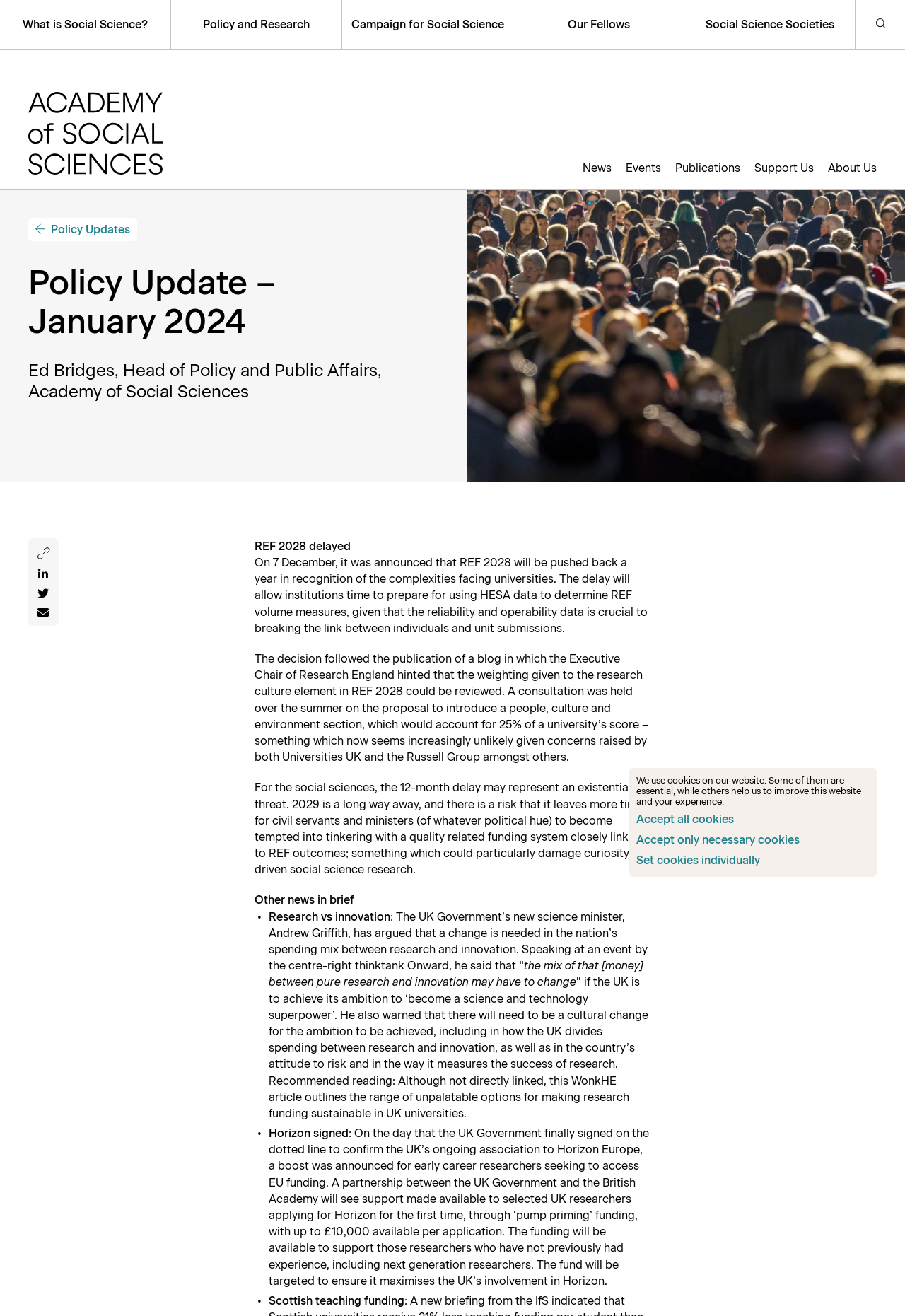Illustrate the webpage's structure and main components comprehensively.

The webpage is about the Academy of Social Sciences, with a policy update for January 2024. At the top, there is a logo of the Academy of Social Sciences, accompanied by a link to the organization's homepage. Below the logo, there are several links to different sections of the website, including "What is Social Science?", "Social Science in Facts and Figures", "Careers in Social Science", and more.

On the left side of the page, there is a search bar where users can input keywords to search for specific content on the website. Below the search bar, there are links to various sections of the website, including "Policy and Research", "Campaign for Social Science", "Our Fellows", and "Social Science Societies".

The main content of the page is a policy update article, which discusses the delay of REF 2028 and its potential impact on the social sciences. The article is divided into several sections, including a heading, a brief introduction, and several paragraphs of text. The text is interspersed with links to other relevant articles and websites.

To the right of the main content, there are several buttons to share the article on social media platforms, including LinkedIn, Twitter, and email. Below the article, there are several headings and paragraphs of text, including "Other news in brief", which summarizes several news articles related to research and innovation.

At the bottom of the page, there are several links to other sections of the website, including "News", "Events", "Publications", and "Support Us". There is also a link to "About Us", which leads to a page with more information about the Academy of Social Sciences.